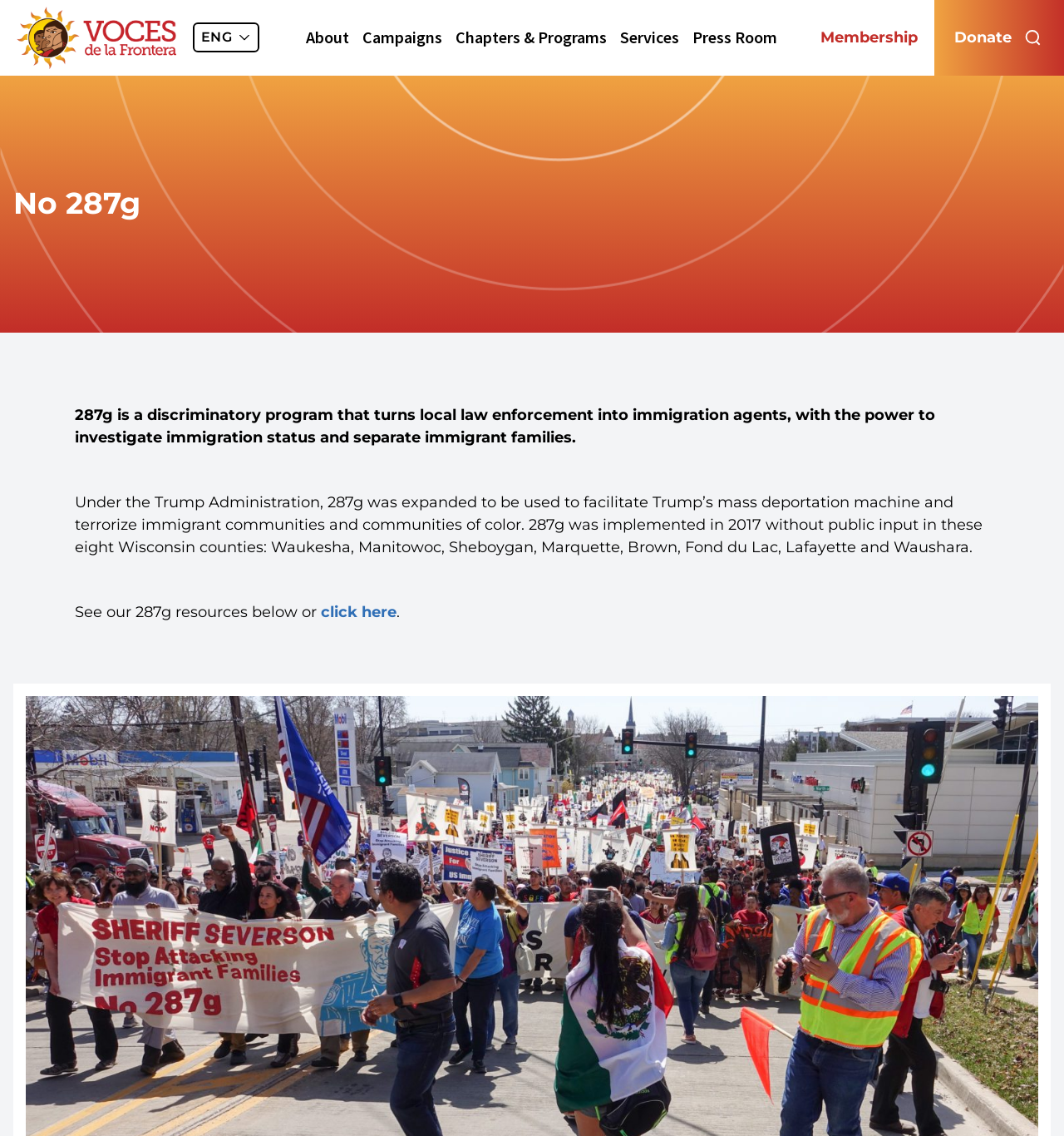Calculate the bounding box coordinates of the UI element given the description: "Donate".

[0.897, 0.0, 0.951, 0.067]